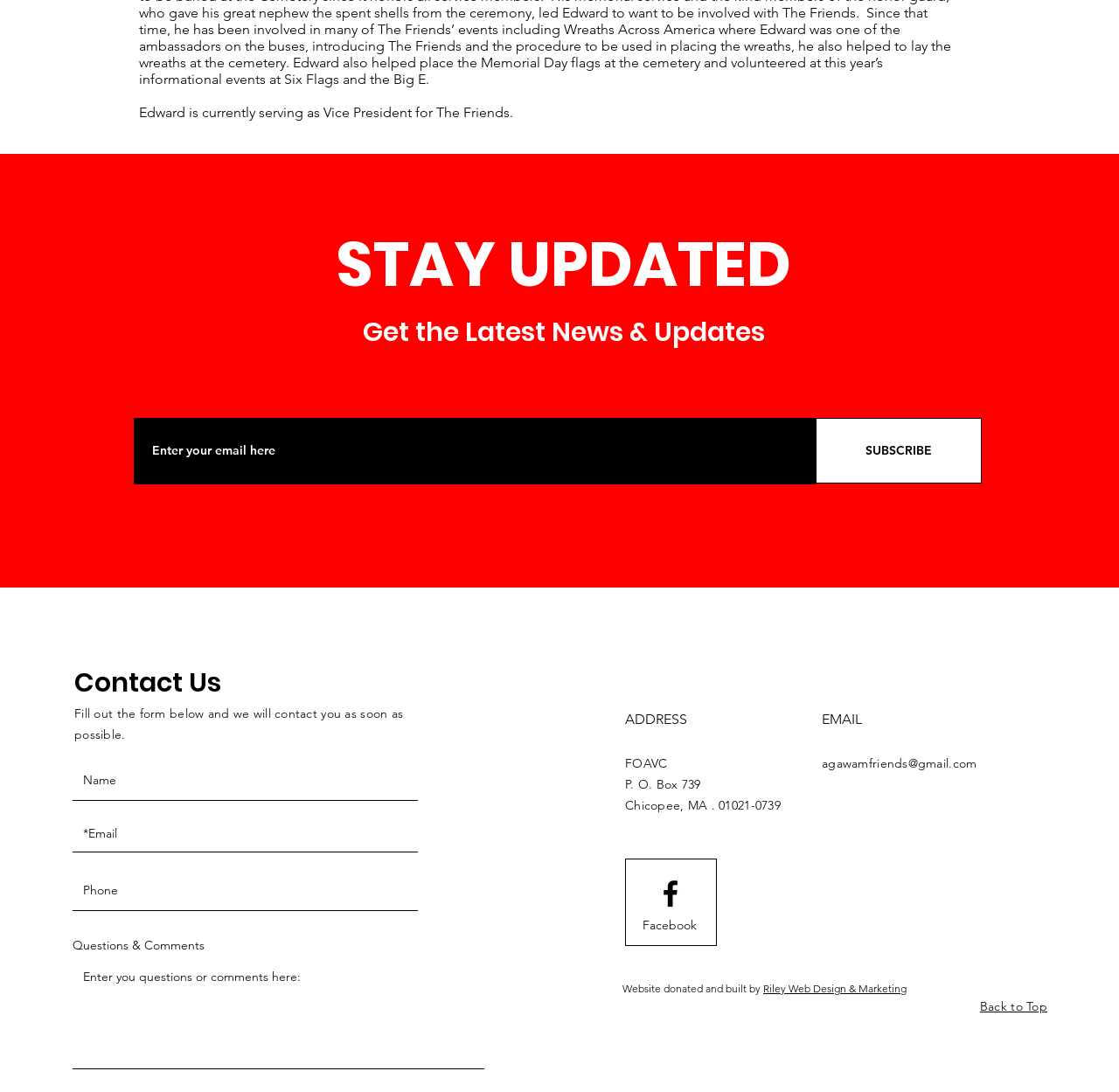Determine the bounding box coordinates for the UI element with the following description: "Riley Web Design & Marketing". The coordinates should be four float numbers between 0 and 1, represented as [left, top, right, bottom].

[0.682, 0.899, 0.81, 0.911]